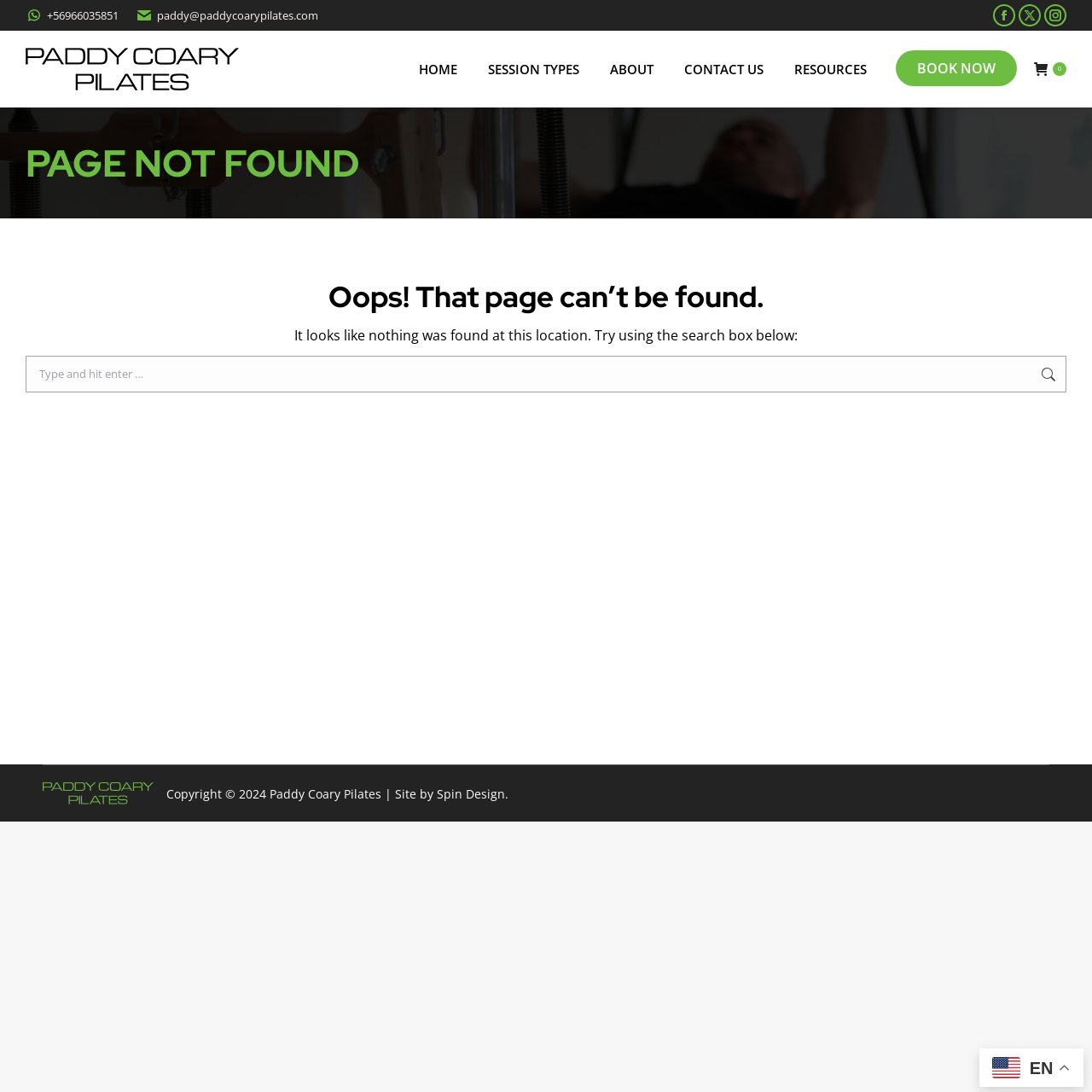Describe in detail what you see on the webpage.

This webpage is a "Page not found" error page for Paddy Coary Pilates. At the top left, there is a phone number "+56966035851" and an email address "paddy@paddycoarypilates.com". Below them, there is a logo of Paddy Coary Pilates, which is also a link to the homepage. 

To the right of the logo, there are navigation links: "HOME", "SESSION TYPES", "ABOUT", "CONTACT US", and "RESOURCES". Further to the right, there is a "BOOK NOW" button and a currency symbol with a value of "0". 

At the top right corner, there are social media links to Facebook, X, and Instagram. 

The main content of the page is an error message, which is headed by "PAGE NOT FOUND" in large text. Below the heading, there is a subheading "Oops! That page can’t be found." followed by a paragraph of text explaining the error. 

Under the error message, there is a search box with a label "Search:" and a search button. 

At the bottom of the page, there is a copyright notice "Copyright © 2024 Paddy Coary Pilates | Site by Spin Design." with a link to the website of Spin Design. To the left of the copyright notice, there is a small logo of Paddy Coary Pilates. 

At the very bottom right corner, there is a "Go to Top" link and a language selection option with the current language "EN" displayed.